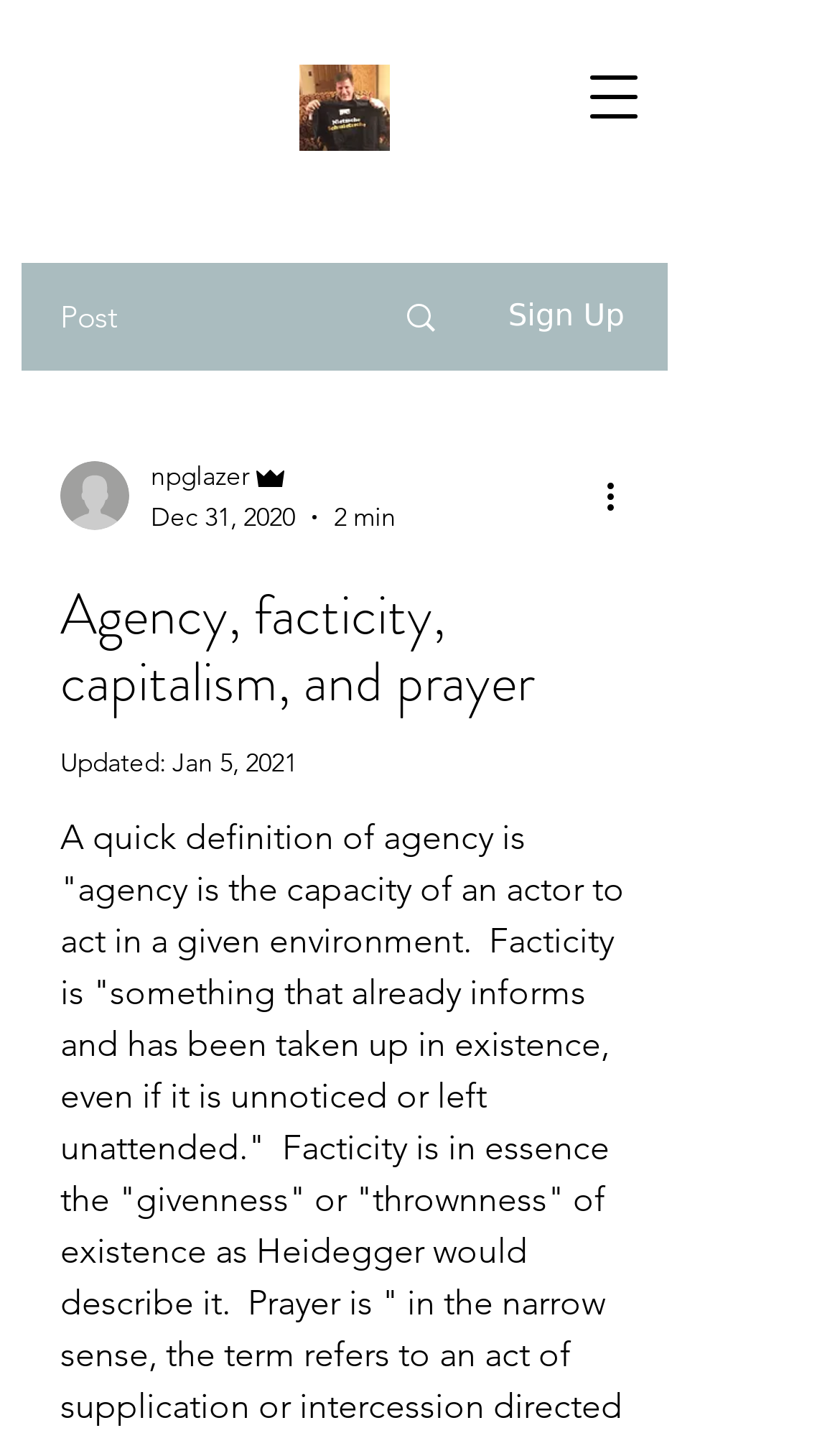What is the author's role?
Using the visual information from the image, give a one-word or short-phrase answer.

Admin